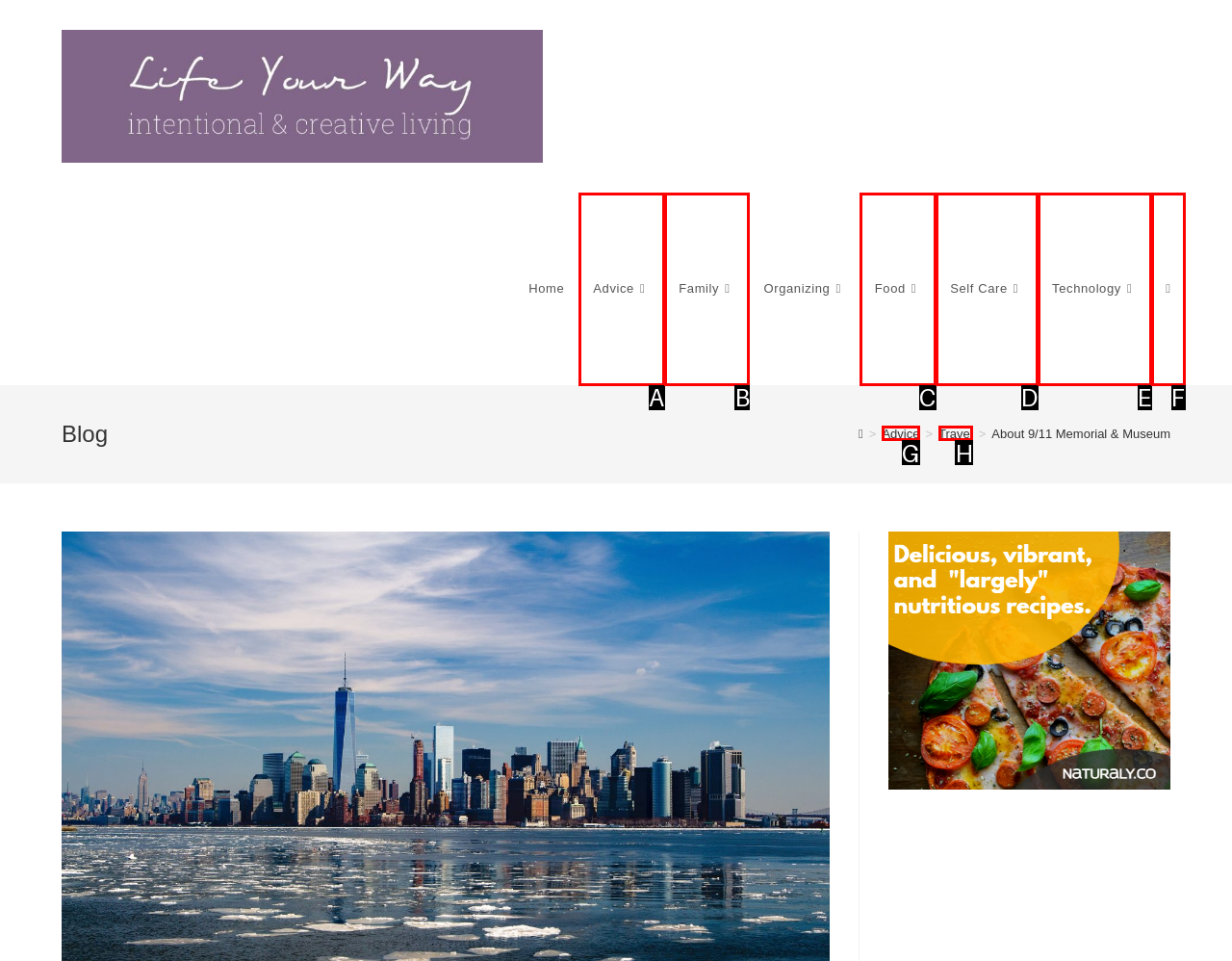Identify the HTML element that corresponds to the following description: Toggle website search Provide the letter of the best matching option.

F